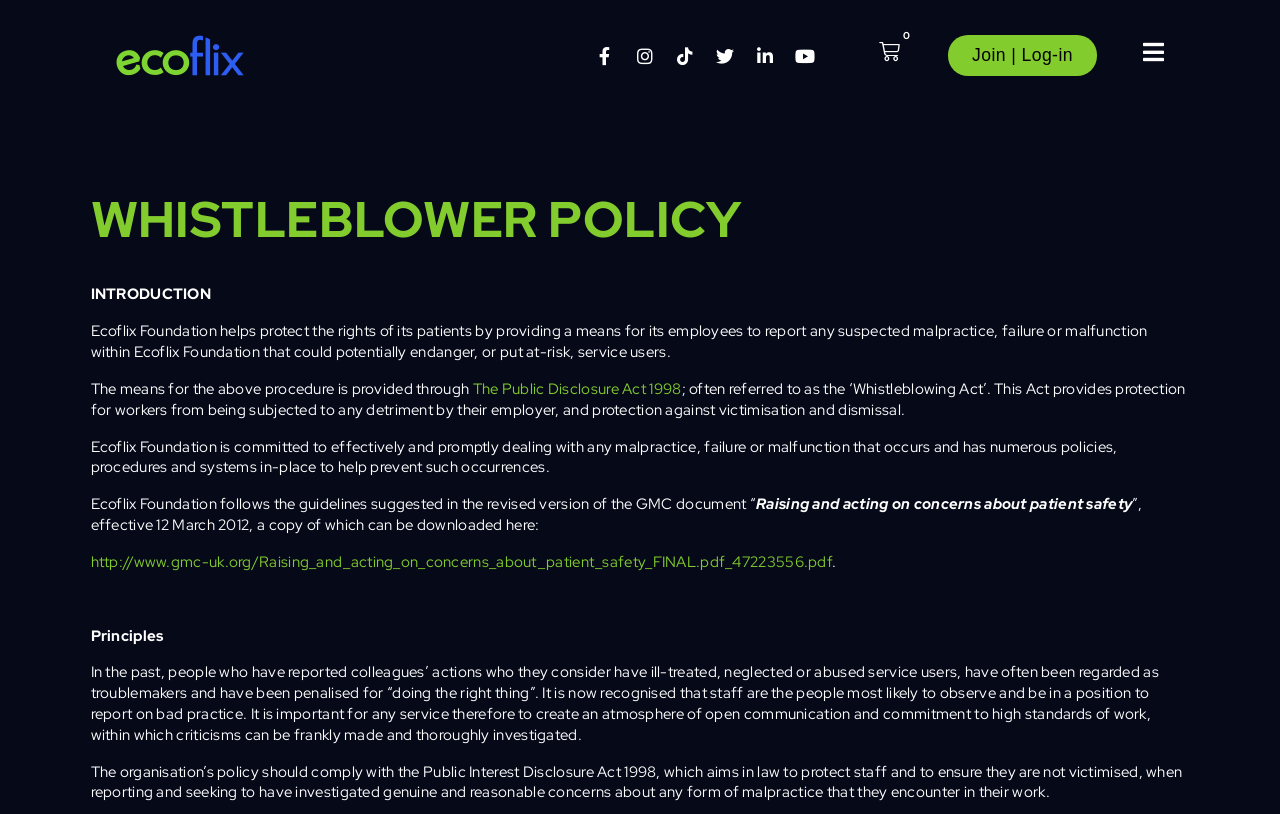Provide the bounding box coordinates of the area you need to click to execute the following instruction: "Learn about the Public Disclosure Act 1998".

[0.369, 0.465, 0.532, 0.49]